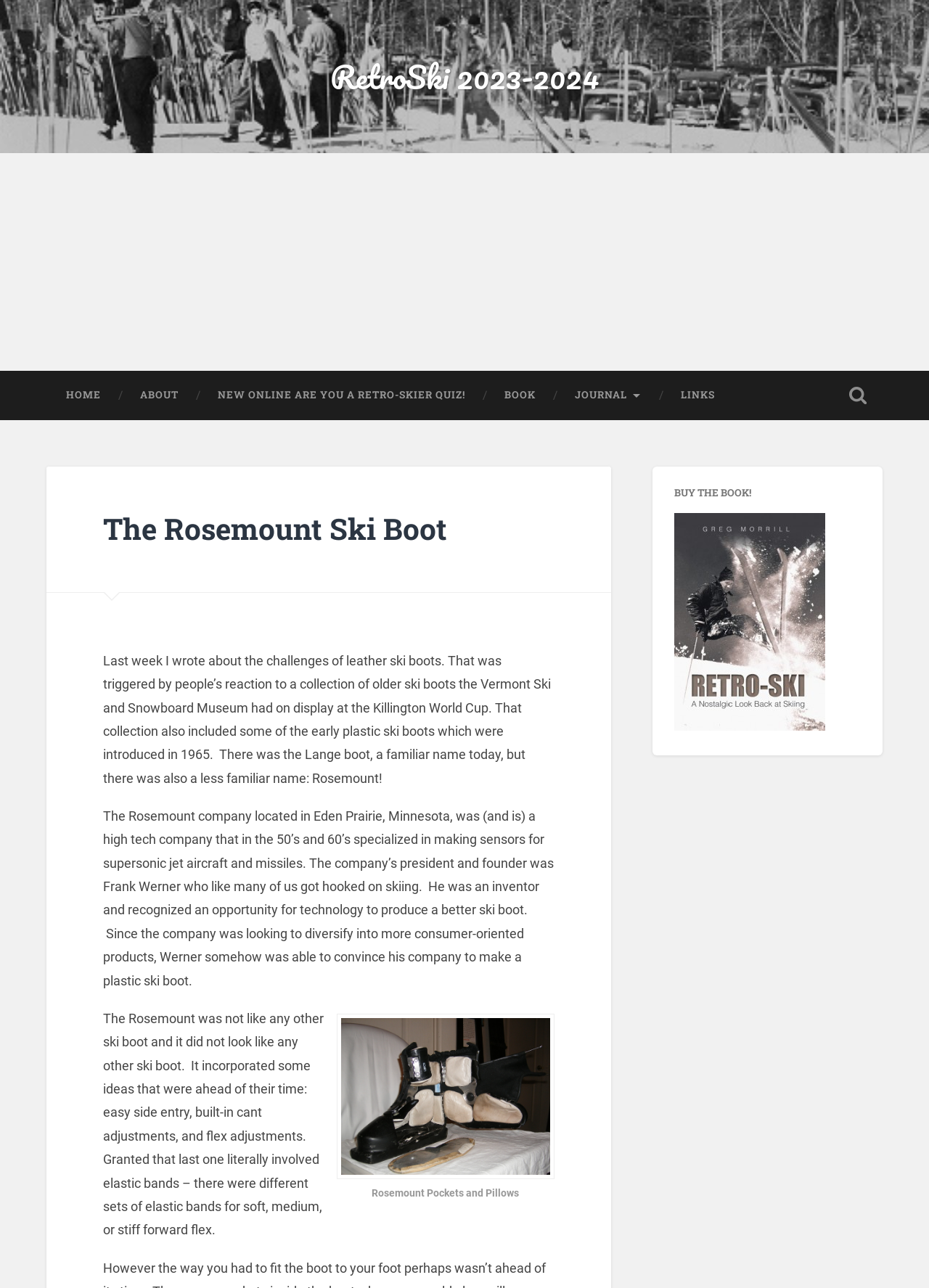Pinpoint the bounding box coordinates of the area that should be clicked to complete the following instruction: "Toggle the search field". The coordinates must be given as four float numbers between 0 and 1, i.e., [left, top, right, bottom].

[0.897, 0.288, 0.95, 0.326]